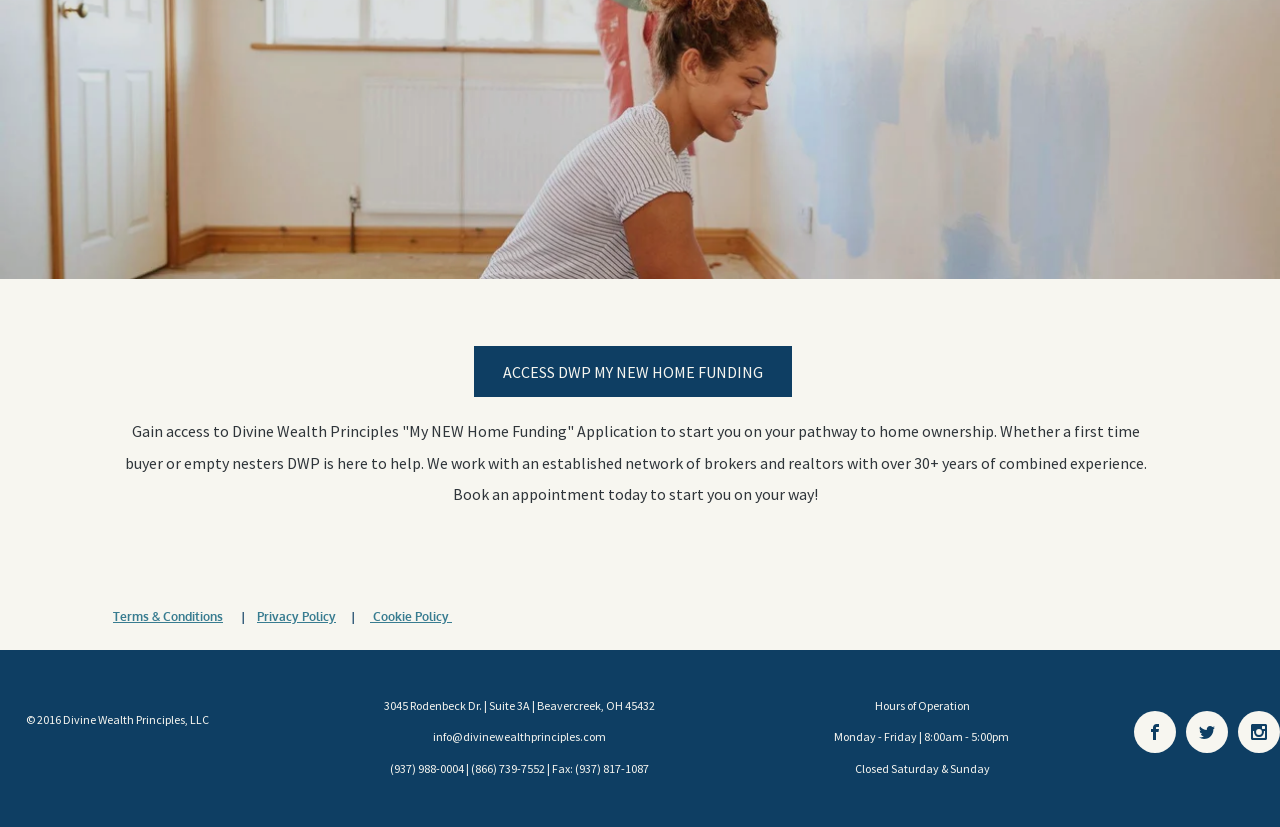Given the description of the UI element: "Privacy Policy", predict the bounding box coordinates in the form of [left, top, right, bottom], with each value being a float between 0 and 1.

[0.201, 0.736, 0.262, 0.755]